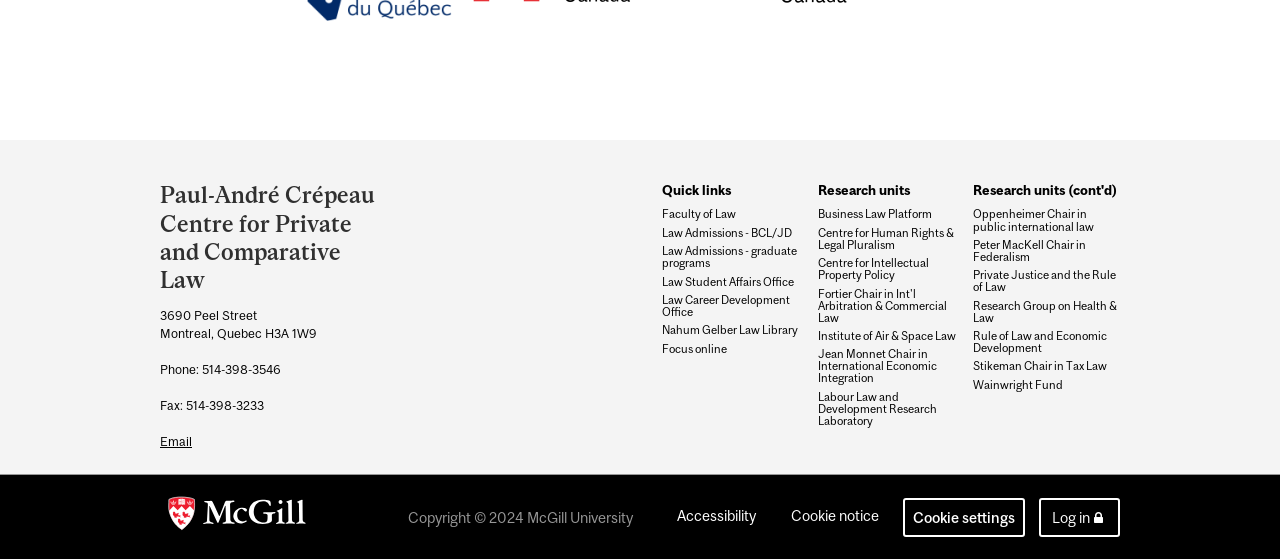Please identify the bounding box coordinates of the element's region that I should click in order to complete the following instruction: "Click on the 'TIPS' link". The bounding box coordinates consist of four float numbers between 0 and 1, i.e., [left, top, right, bottom].

None